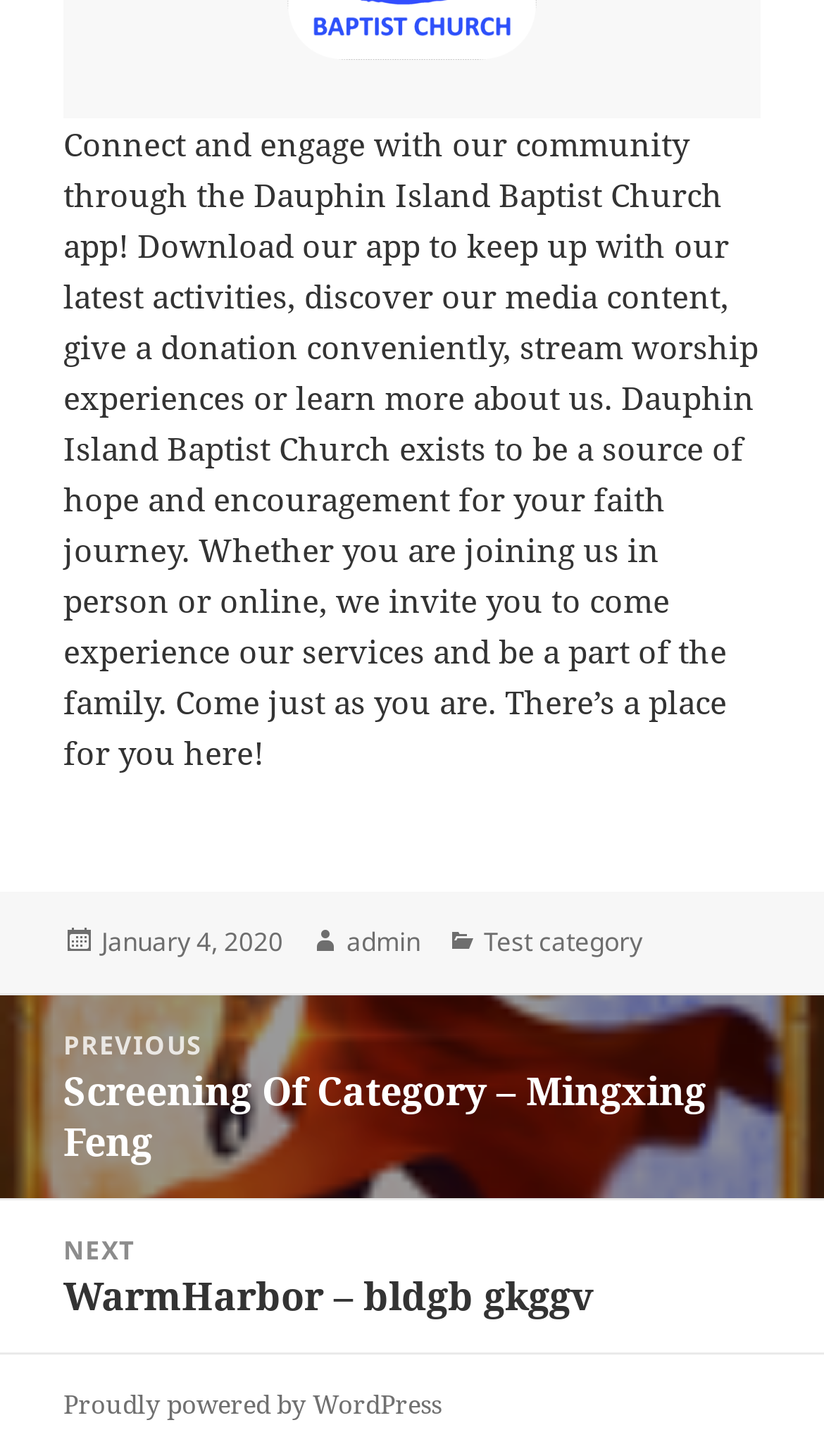Using the element description: "January 4, 2020", determine the bounding box coordinates. The coordinates should be in the format [left, top, right, bottom], with values between 0 and 1.

[0.123, 0.635, 0.344, 0.661]